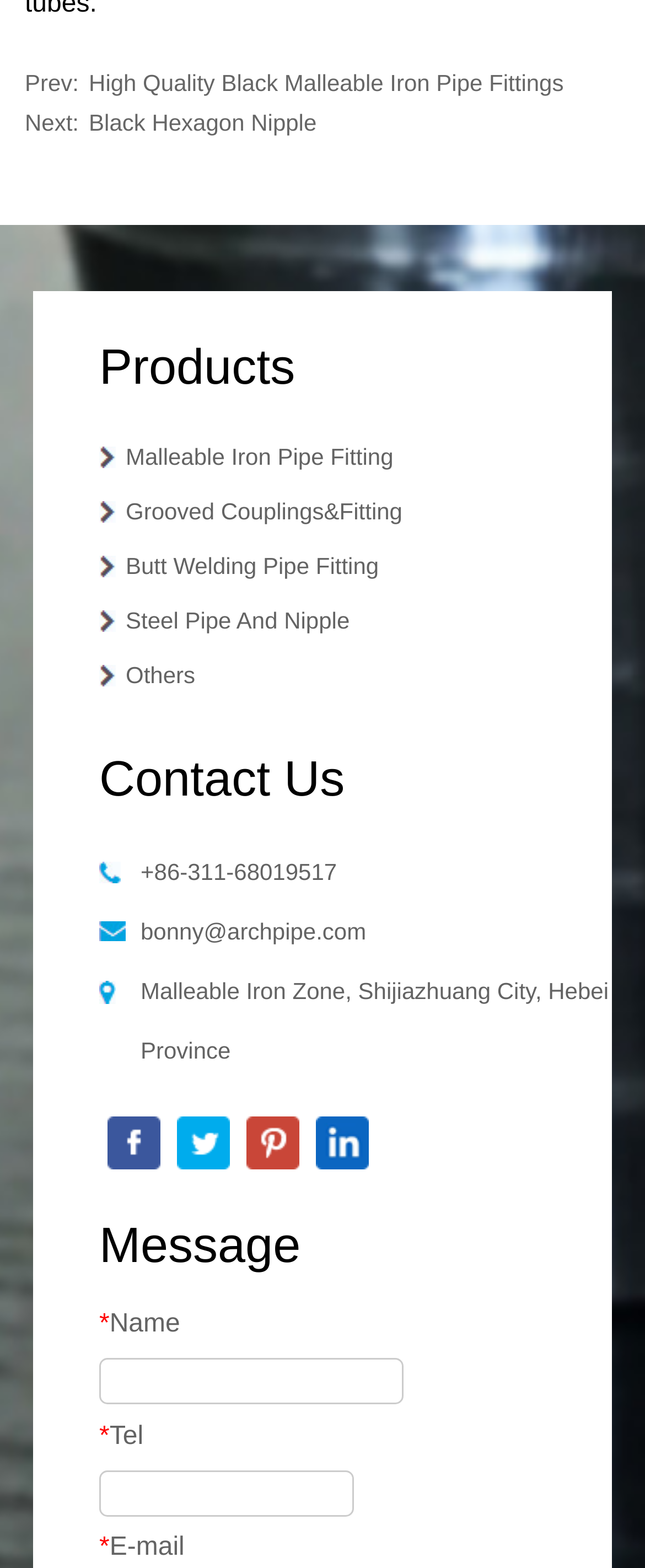Please reply to the following question using a single word or phrase: 
What social media platforms are linked on the webpage?

Facebook, Twitter, Pinterest, LinkedIn